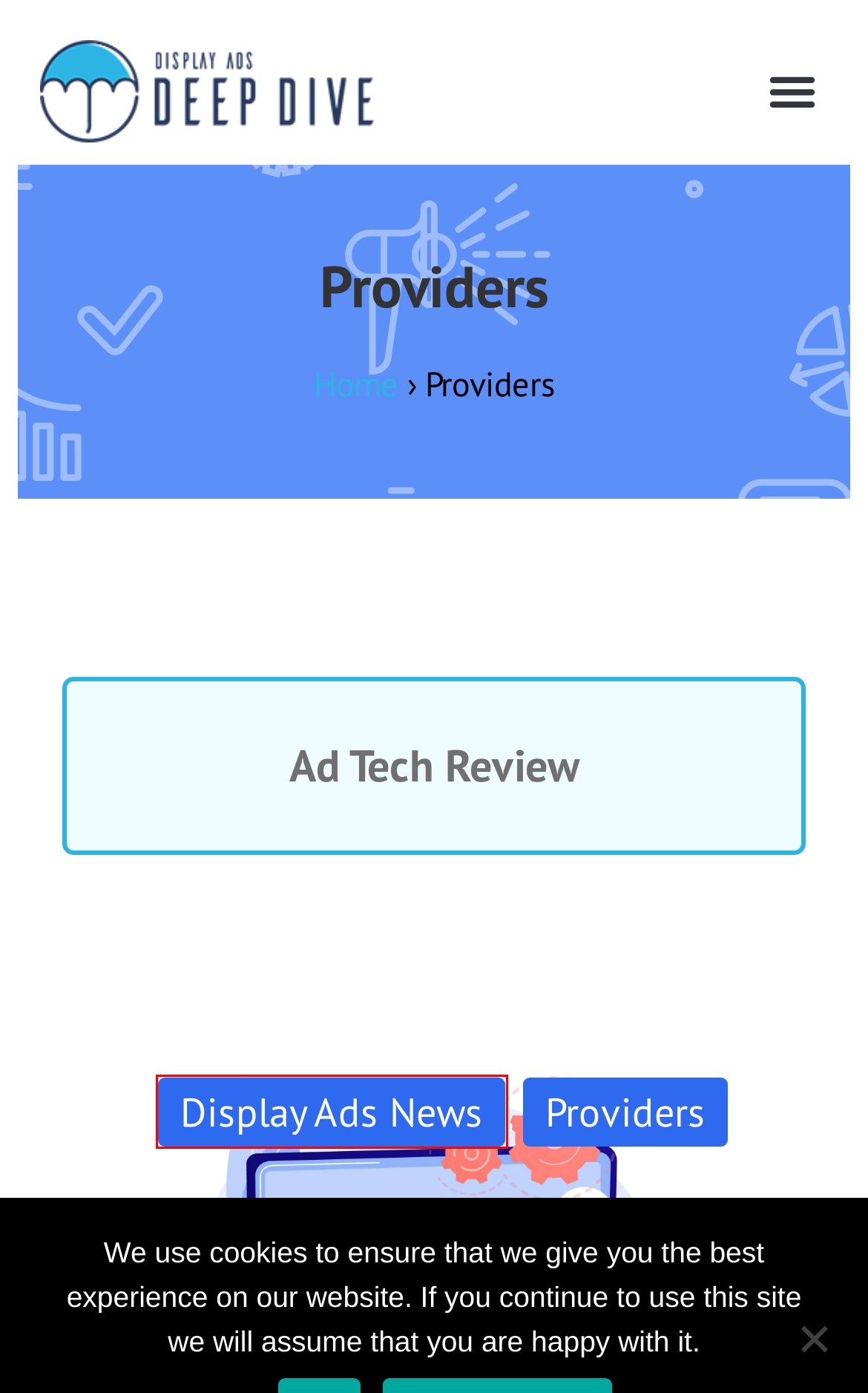Please examine the screenshot provided, which contains a red bounding box around a UI element. Select the webpage description that most accurately describes the new page displayed after clicking the highlighted element. Here are the candidates:
A. Display Ads News Archives - Google Ads, Display Ads Deep Dive
B. Home - Hand Crafted Ads
C. Canva, More Than Just a Banner Tool - Google Ads, Display Ads Deep Dive
D. Ad Tech Review Archives - Google Ads, Display Ads Deep Dive
E. Why Does Jumpshot's Closure Matter for Display Advertising? - Google Ads, Display Ads Deep Dive
F. Google Ads, Display Ads Deep Dive
G. Home - PPC Tools Reviews
H. Home - Find a PPC

A